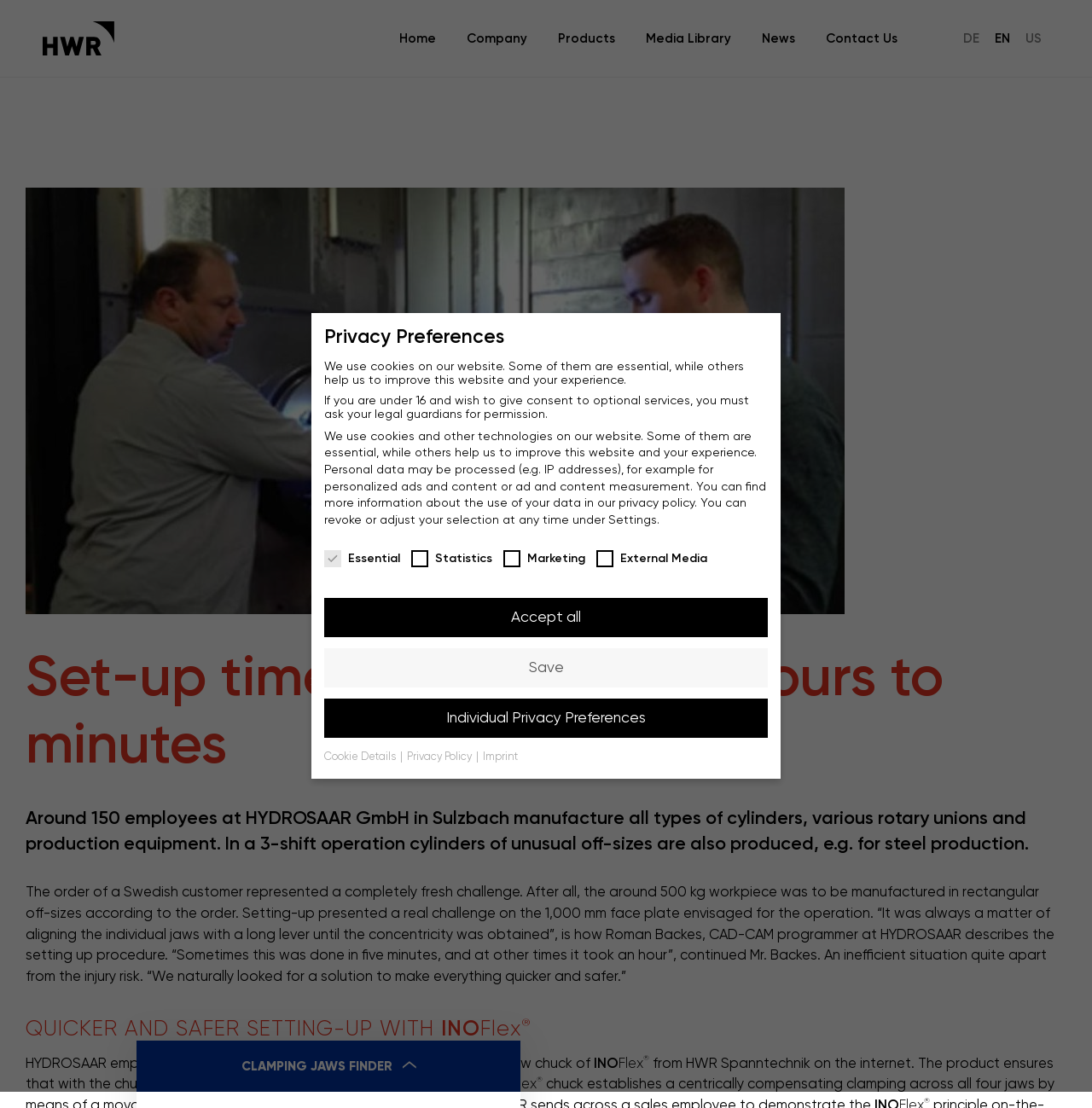Provide a comprehensive caption for the webpage.

The webpage is about HWR Spanntechnik, a company that provides solutions for set-up times reduction. At the top, there is a heading with the company name and a tagline "Set-up times reduced from hours to minutes". Below this, there is a navigation menu with links to different sections of the website, including "Home", "Company", "Products", "Media Library", "News", "Contact Us", and language options.

On the left side of the page, there is a large image of a company called HYDROSAAR, which is a customer of HWR Spanntechnik. Below this image, there is a heading that summarizes the challenge faced by HYDROSAAR, which is reducing set-up times for manufacturing cylinders. The text explains the problem they faced and how they found a solution with HWR Spanntechnik's product, INOFlex.

The main content of the page is divided into sections, with headings and paragraphs of text that describe the problem, the solution, and the benefits of using INOFlex. There are also superscript texts and registered trademarks symbols scattered throughout the text.

At the bottom of the page, there is a section about privacy preferences, with a heading and several paragraphs of text that explain how the website uses cookies and other technologies. There are also several buttons and checkboxes that allow users to customize their privacy settings.

On the right side of the page, there is a "Clamping Jaws Finder" section, which appears to be a tool or a feature of the website. Below this, there are several buttons and links to other pages, including a privacy policy, imprint, and cookie details.

Overall, the webpage is focused on showcasing the benefits of HWR Spanntechnik's product, INOFlex, and providing information about the company and its solutions.